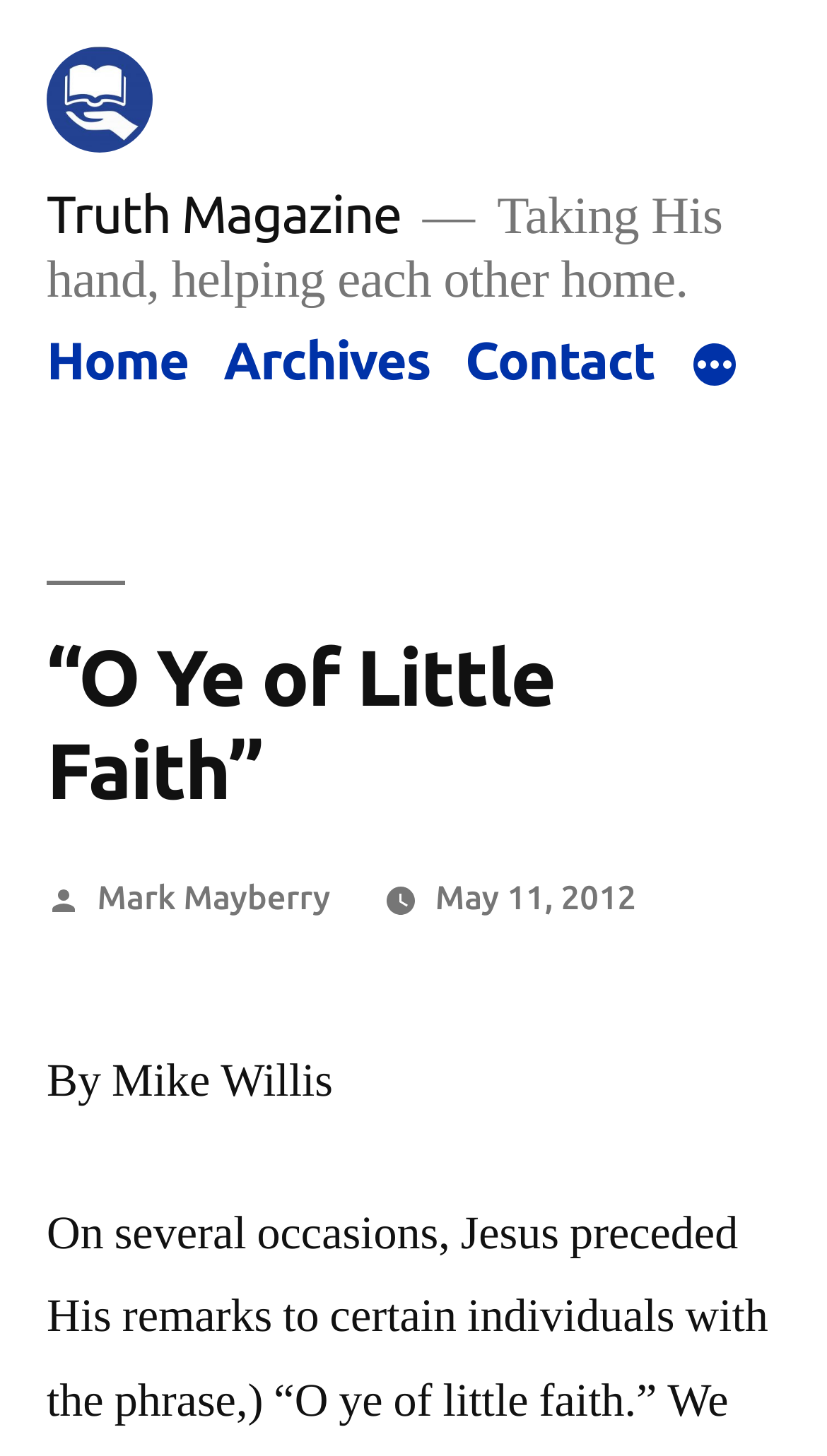Point out the bounding box coordinates of the section to click in order to follow this instruction: "contact us".

[0.563, 0.227, 0.792, 0.268]